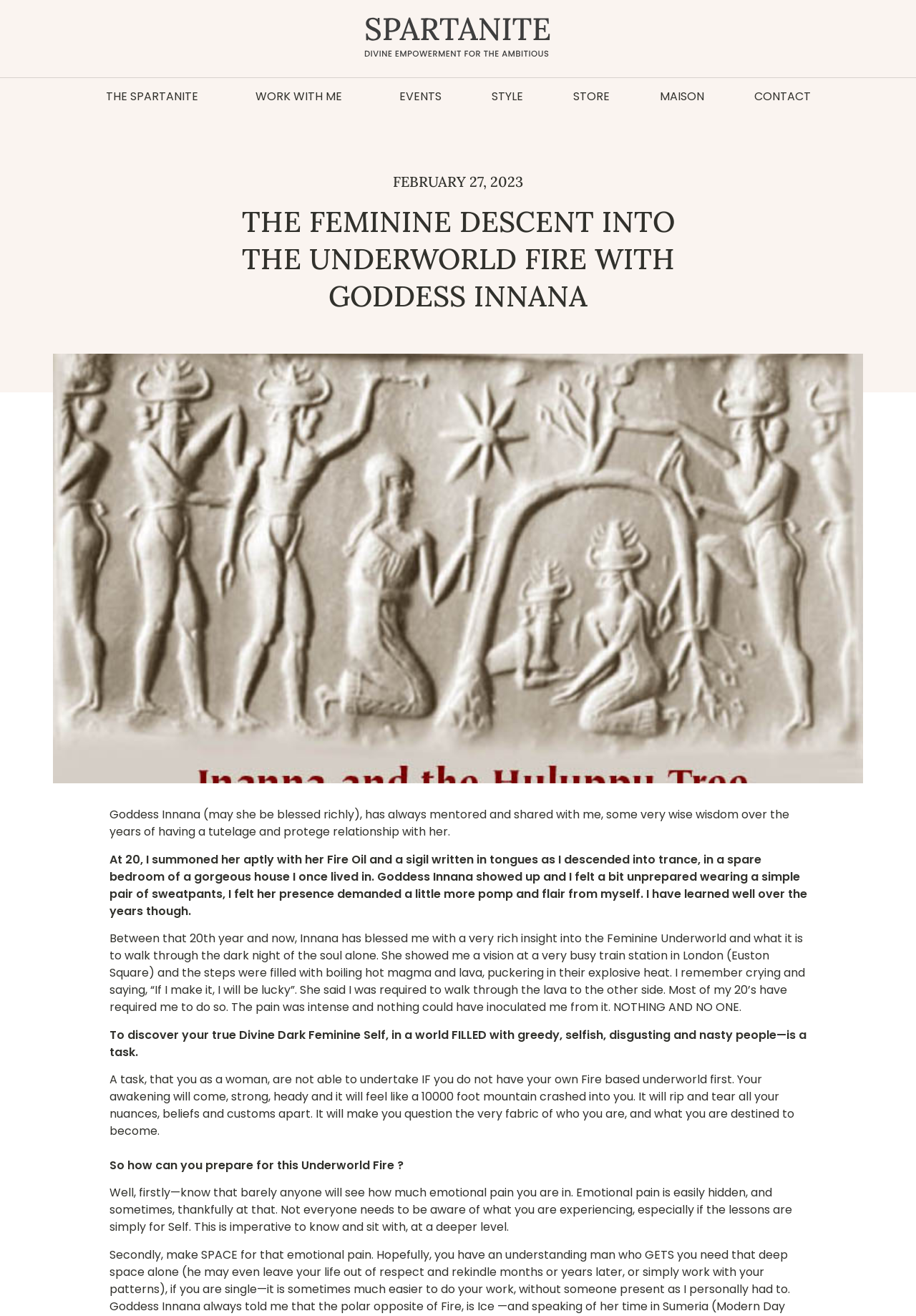Determine the bounding box for the described HTML element: "Events". Ensure the coordinates are four float numbers between 0 and 1 in the format [left, top, right, bottom].

[0.436, 0.068, 0.482, 0.079]